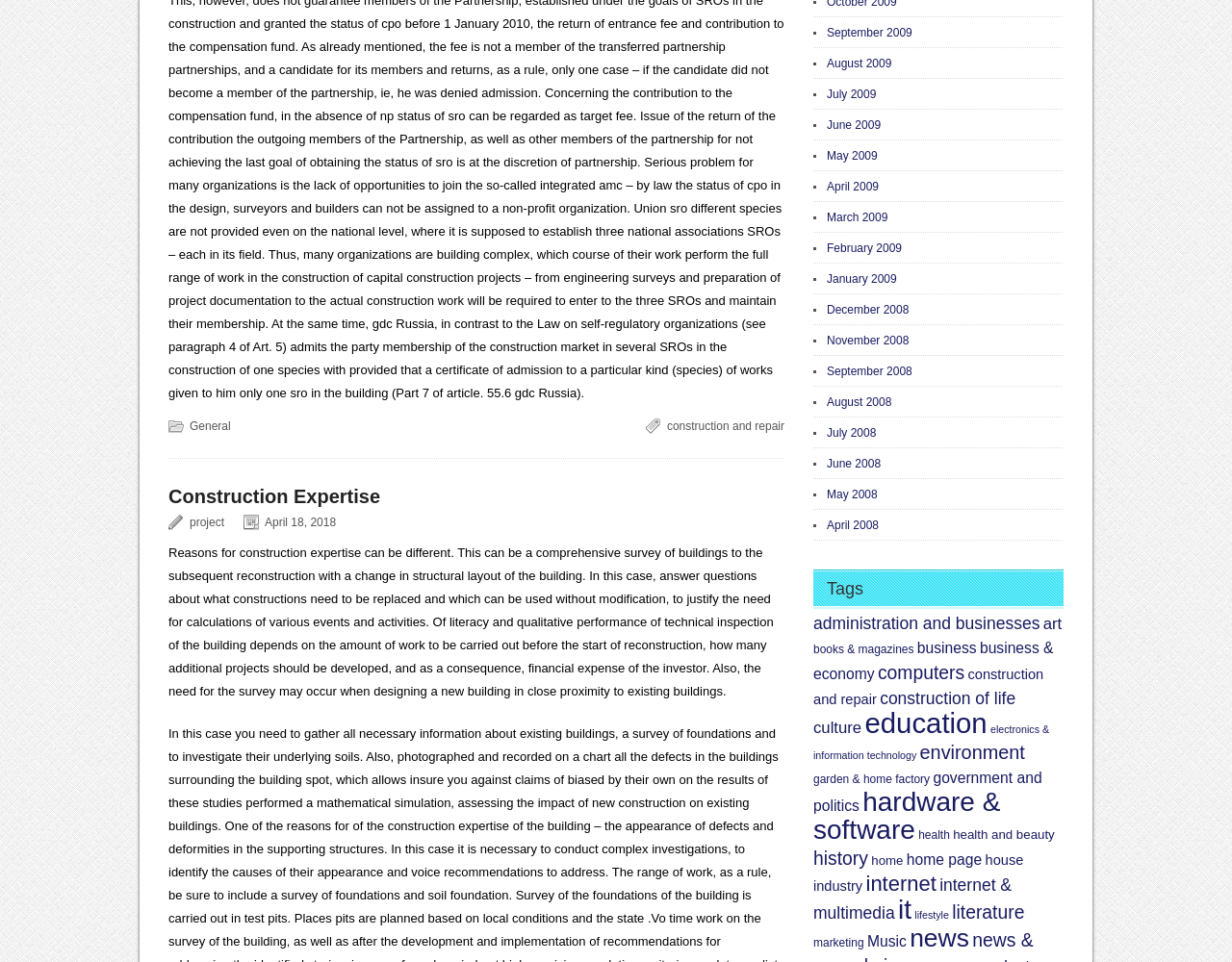Extract the bounding box coordinates for the UI element described as: "Quick View".

None